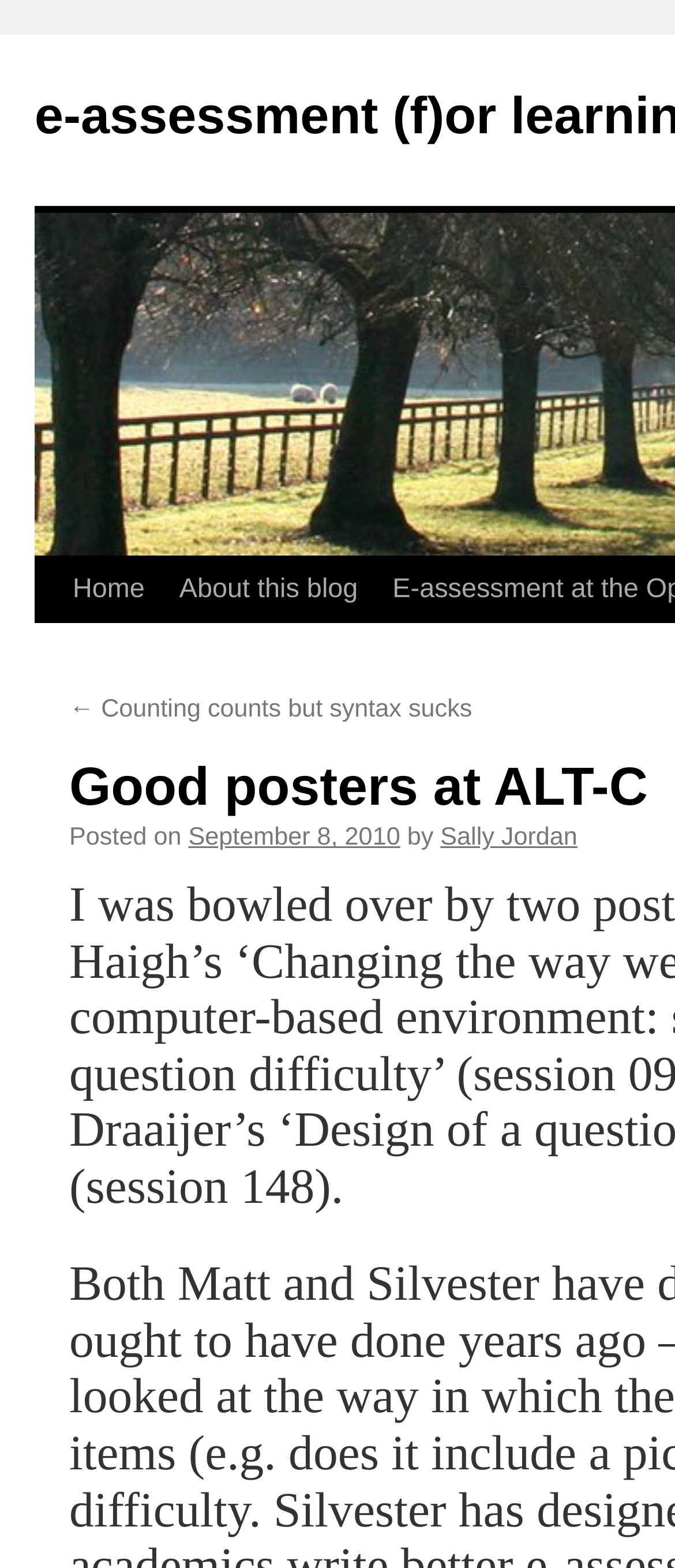Who is the author of the latest article?
Answer the question based on the image using a single word or a brief phrase.

Sally Jordan